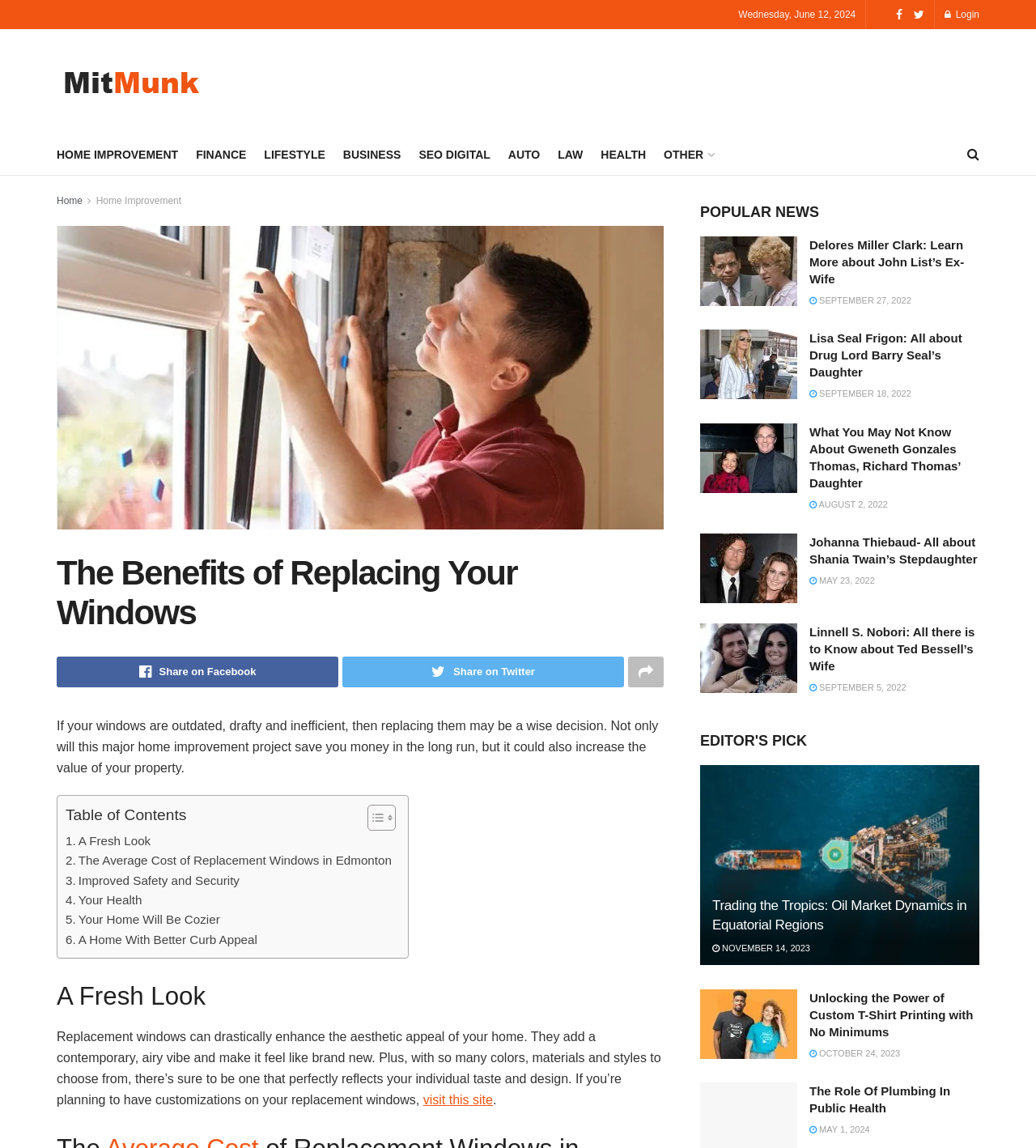Describe the entire webpage, focusing on both content and design.

This webpage is about the benefits of replacing windows, with a focus on home improvement. At the top, there is a navigation menu with links to different categories, including "HOME IMPROVEMENT", "FINANCE", "LIFESTYLE", and more. Below the navigation menu, there is a heading that reads "The Benefits of Replacing Your Windows" and a brief introduction to the topic.

To the right of the introduction, there is a social media sharing section with links to share the article on Facebook, Twitter, and other platforms. Below the introduction, there is a table of contents with links to different sections of the article, including "A Fresh Look", "The Average Cost of Replacement Windows in Edmonton", and more.

The main content of the article is divided into sections, each with a heading and a brief description. The sections include "A Fresh Look", which discusses how replacement windows can enhance the aesthetic appeal of a home, and "Improved Safety and Security", which talks about the benefits of new windows for home safety.

On the right-hand side of the page, there is a section titled "POPULAR NEWS" with a list of article links, each with a heading, a brief description, and an image. The articles appear to be about various topics, including celebrity news and lifestyle.

At the bottom of the page, there is a section titled "EDITOR'S PICK" with a list of article links, each with a heading, a brief description, and an image. These articles appear to be about various topics, including oil market dynamics and custom t-shirt printing.

Throughout the page, there are several images, including a logo at the top and images accompanying the articles in the "POPULAR NEWS" and "EDITOR'S PICK" sections.